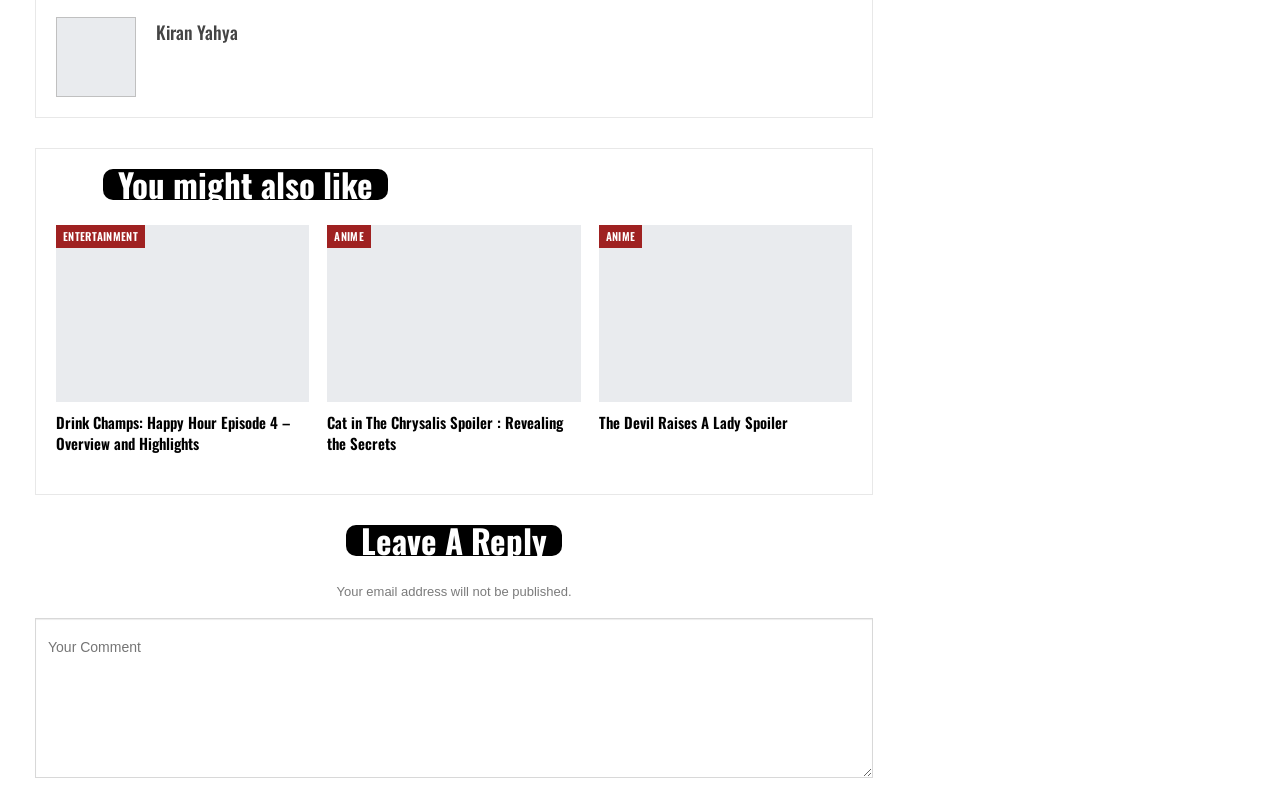How many episodes of Drink Champs: Happy Hour are available?
Using the image as a reference, answer the question in detail.

There are two link elements with the same text 'Drink Champs: Happy Hour Episode 4 – Overview and Highlights' which suggests that there are two episodes available.